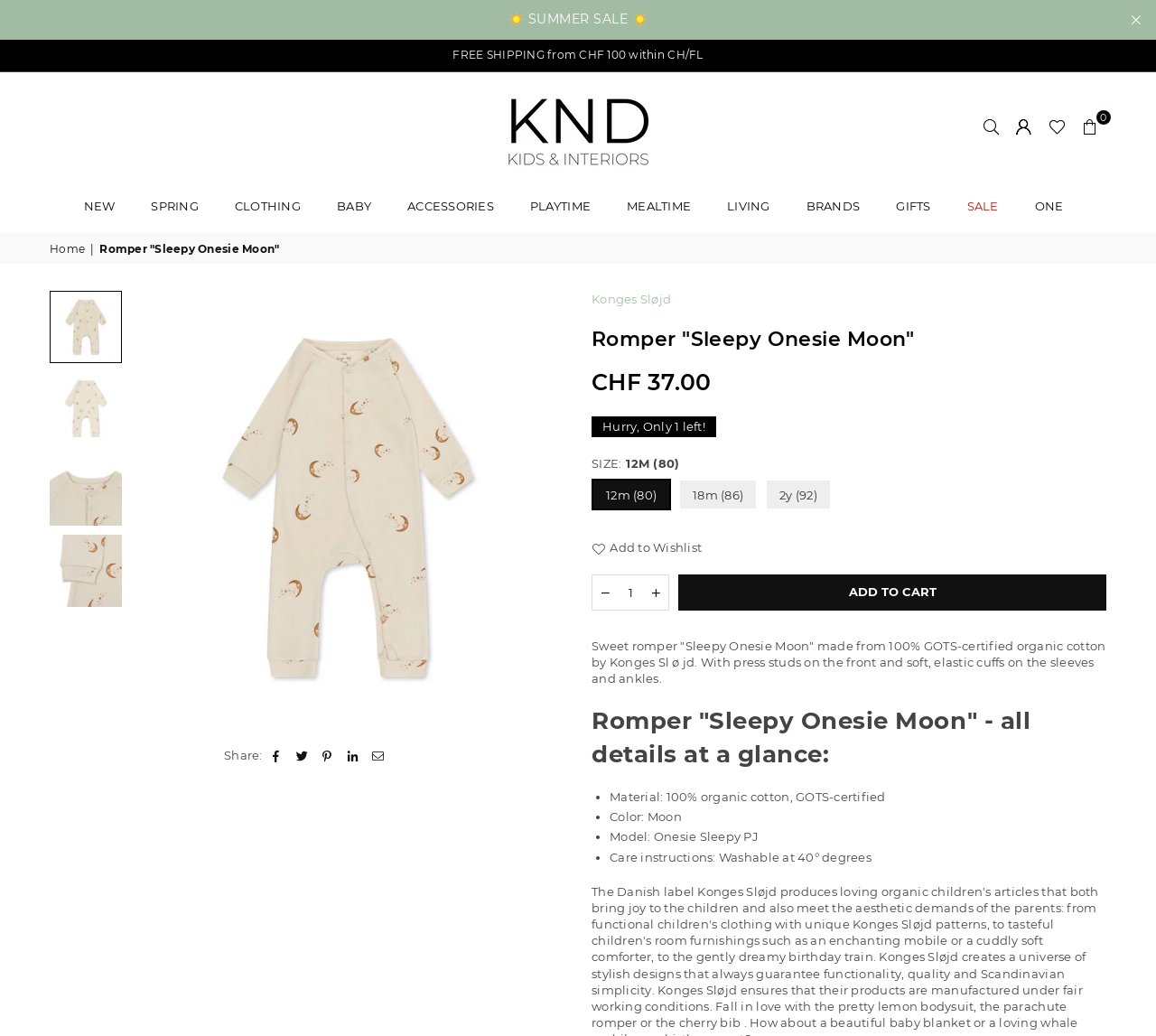What is the care instruction for the romper?
Based on the image, provide a one-word or brief-phrase response.

Washable at 40° degrees